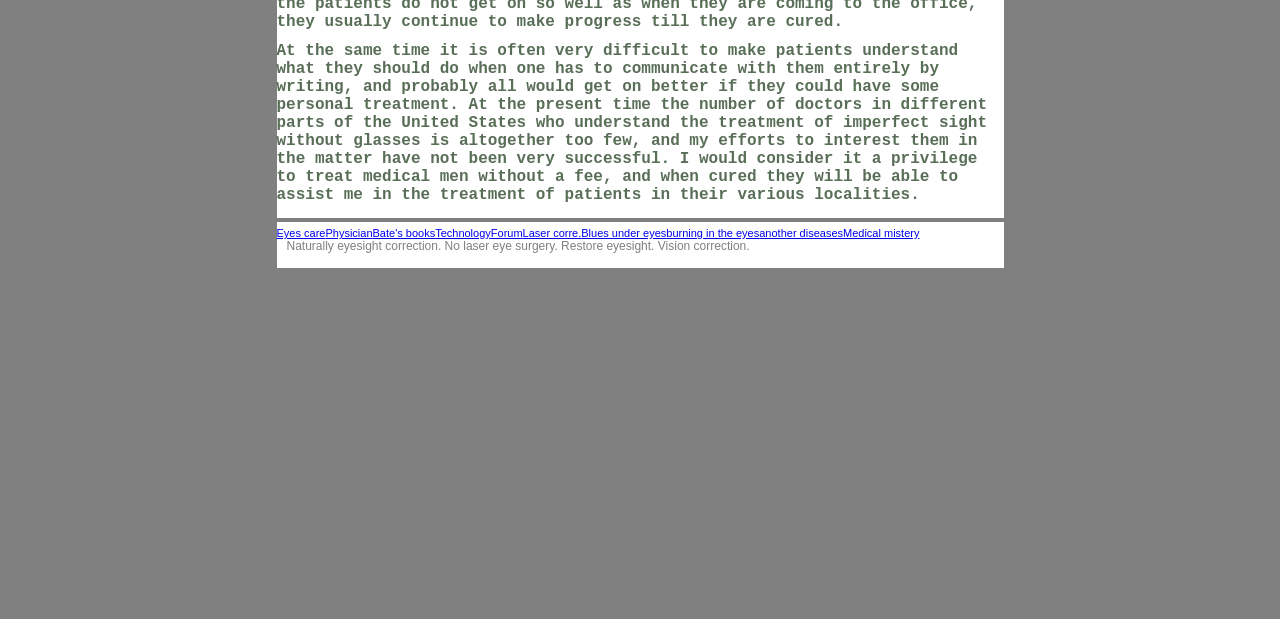Please identify the bounding box coordinates of the element that needs to be clicked to perform the following instruction: "Explore Bate's books".

[0.291, 0.367, 0.34, 0.386]